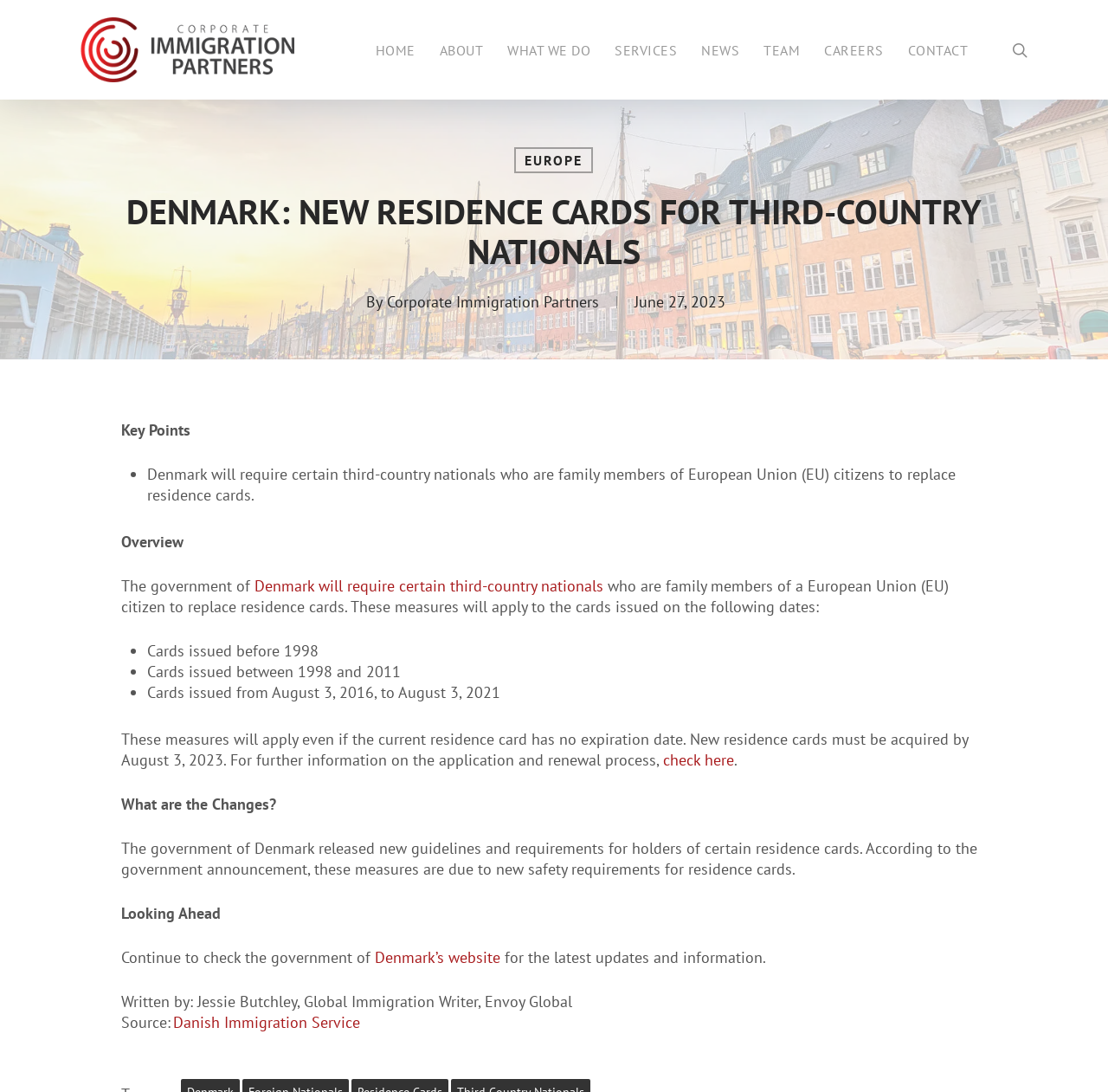What is the deadline for acquiring new residence cards?
With the help of the image, please provide a detailed response to the question.

I found the answer by reading the article content, where it is mentioned that 'New residence cards must be acquired by August 3, 2023'.